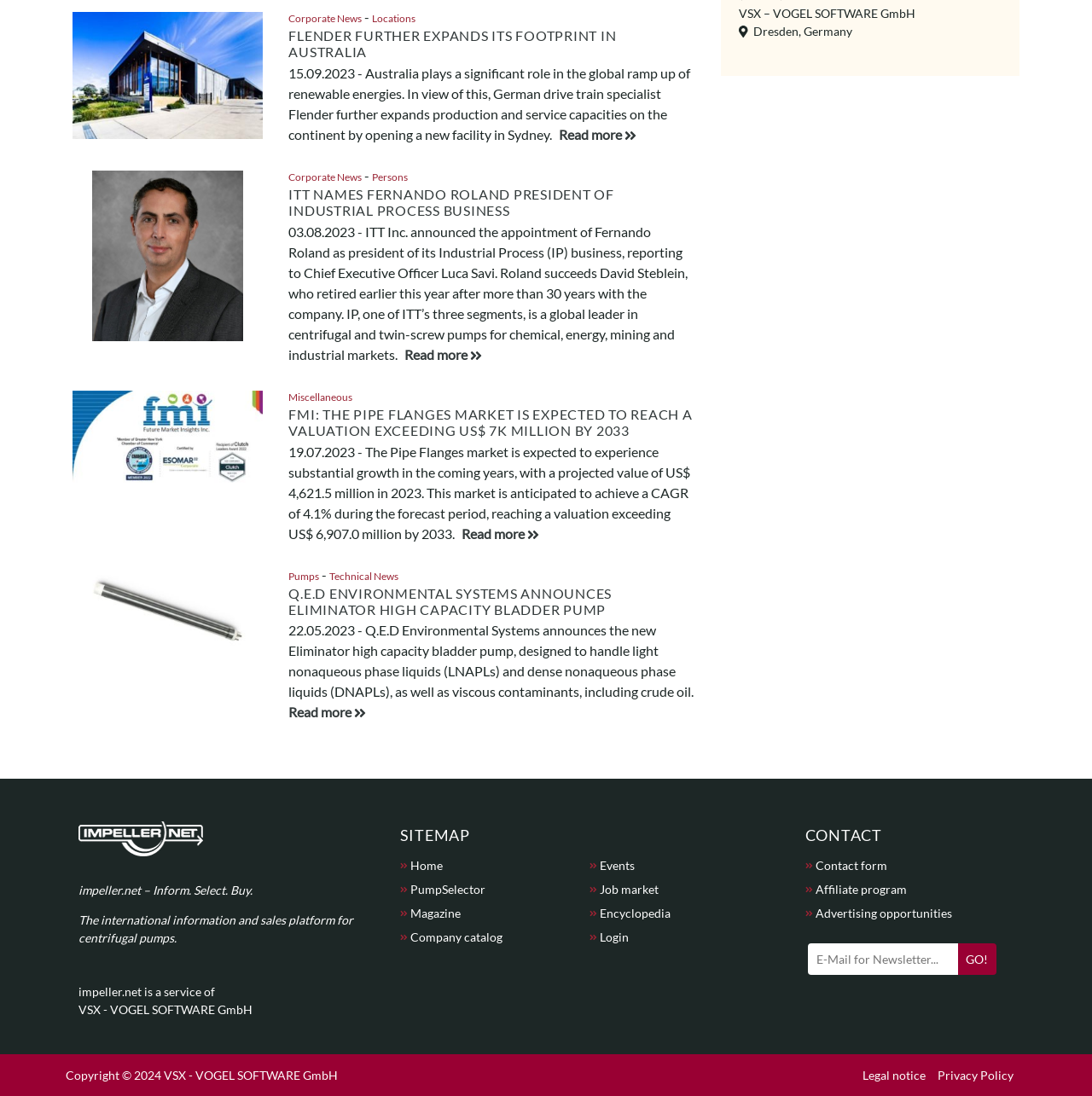For the element described, predict the bounding box coordinates as (top-left x, top-left y, bottom-right x, bottom-right y). All values should be between 0 and 1. Element description: Persons

[0.341, 0.155, 0.374, 0.167]